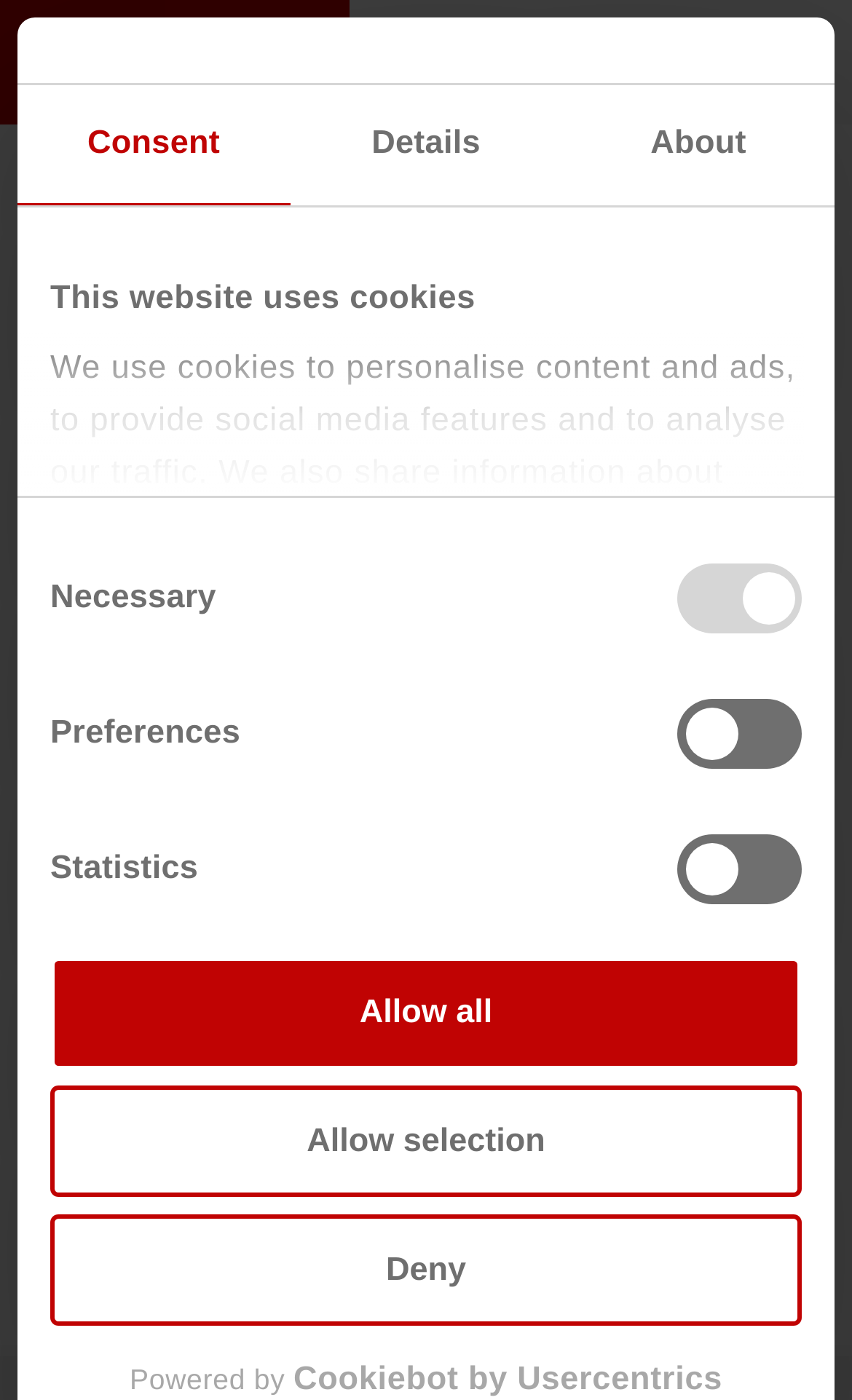Given the description of the UI element: ".st0,.st1{fill-rule:evenodd;clip-rule:evenodd}.st1{fill:#fff}", predict the bounding box coordinates in the form of [left, top, right, bottom], with each value being a float between 0 and 1.

[0.0, 0.0, 0.41, 0.089]